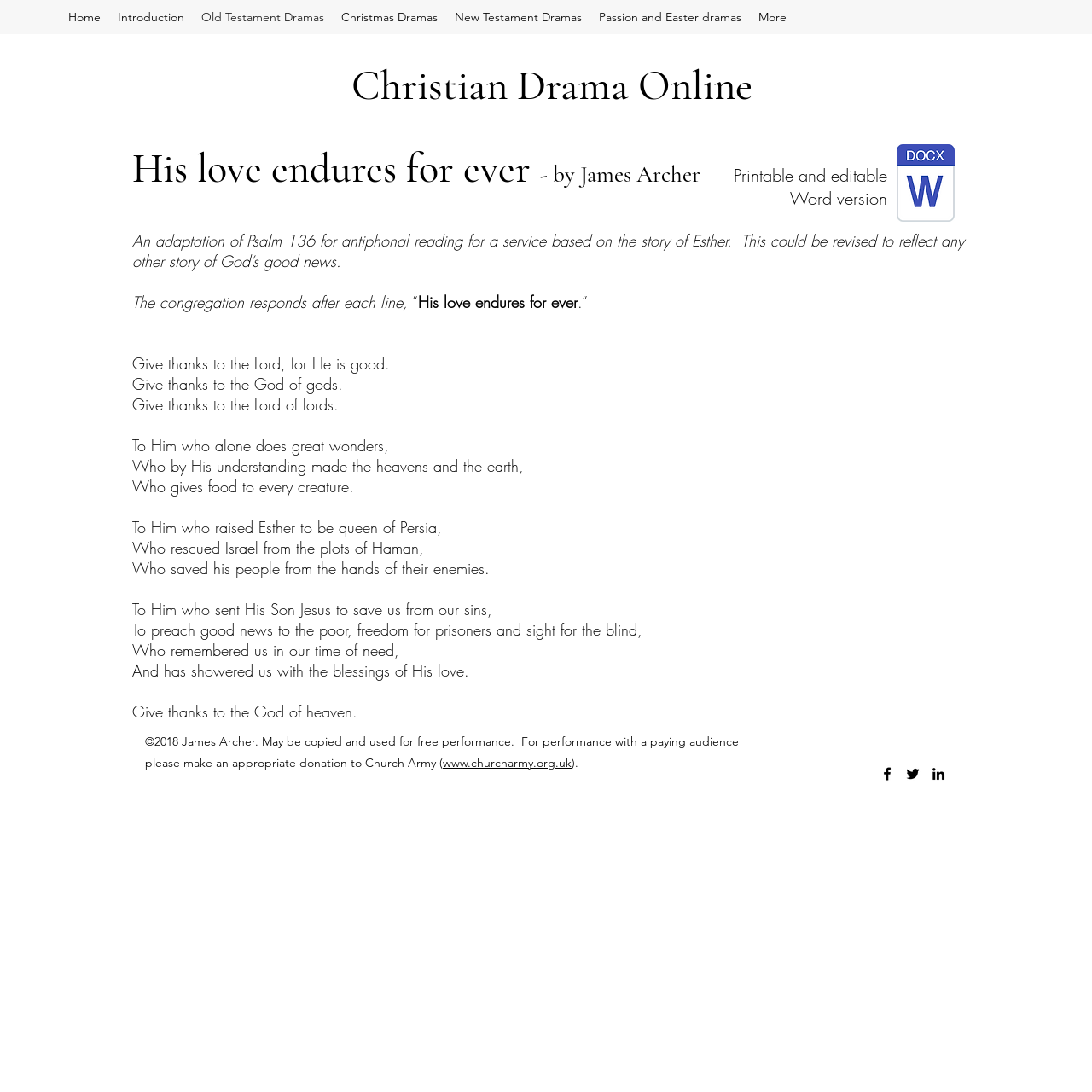Locate the bounding box coordinates of the element to click to perform the following action: 'Check Social Bar'. The coordinates should be given as four float values between 0 and 1, in the form of [left, top, right, bottom].

[0.805, 0.701, 0.867, 0.717]